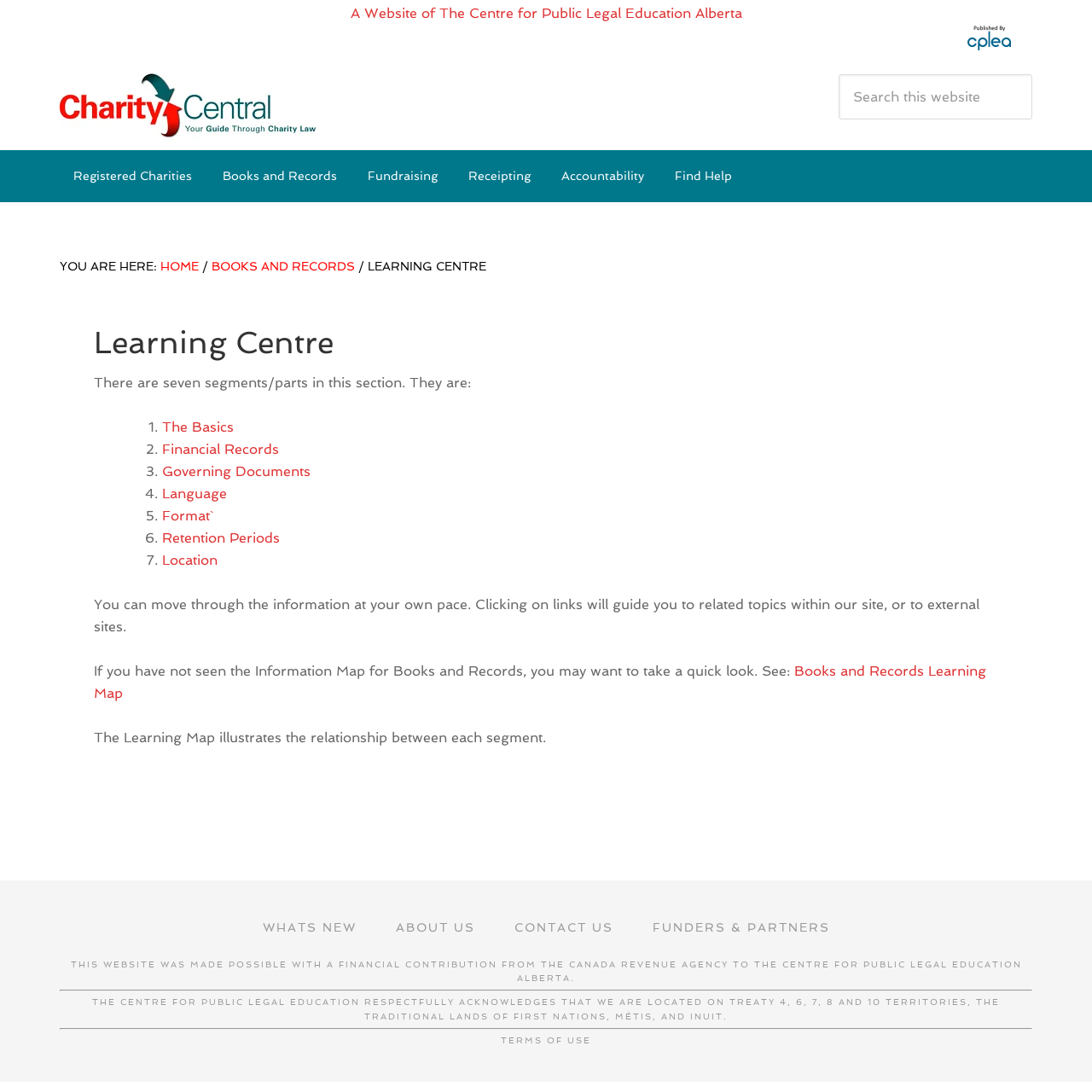Locate the bounding box coordinates of the segment that needs to be clicked to meet this instruction: "Go to TERMS OF USE".

[0.459, 0.948, 0.541, 0.957]